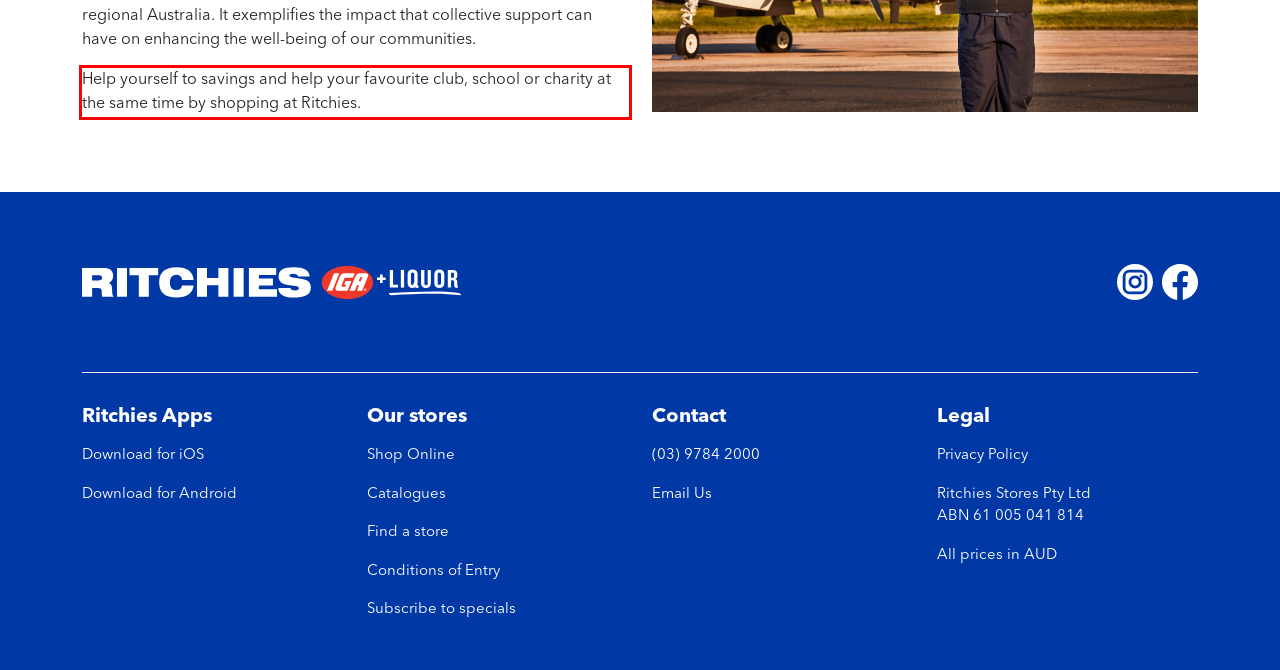Please look at the screenshot provided and find the red bounding box. Extract the text content contained within this bounding box.

Help yourself to savings and help your favourite club, school or charity at the same time by shopping at Ritchies.